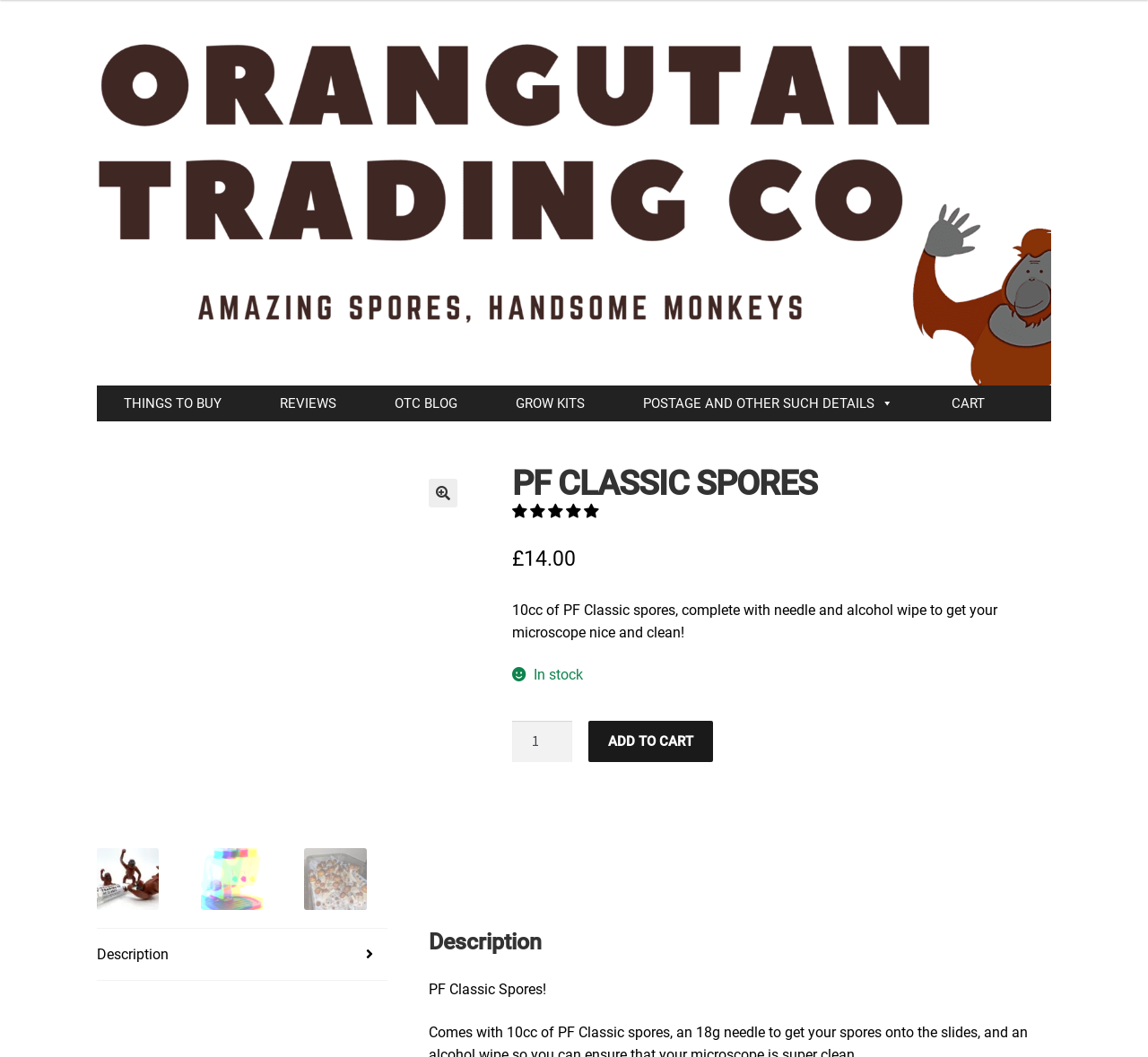What is the purpose of the needle and alcohol wipe included with PF Classic Spores?
Please utilize the information in the image to give a detailed response to the question.

I found the answer by reading the product description, which states that the needle and alcohol wipe are included 'to get your microscope nice and clean', indicating their purpose.